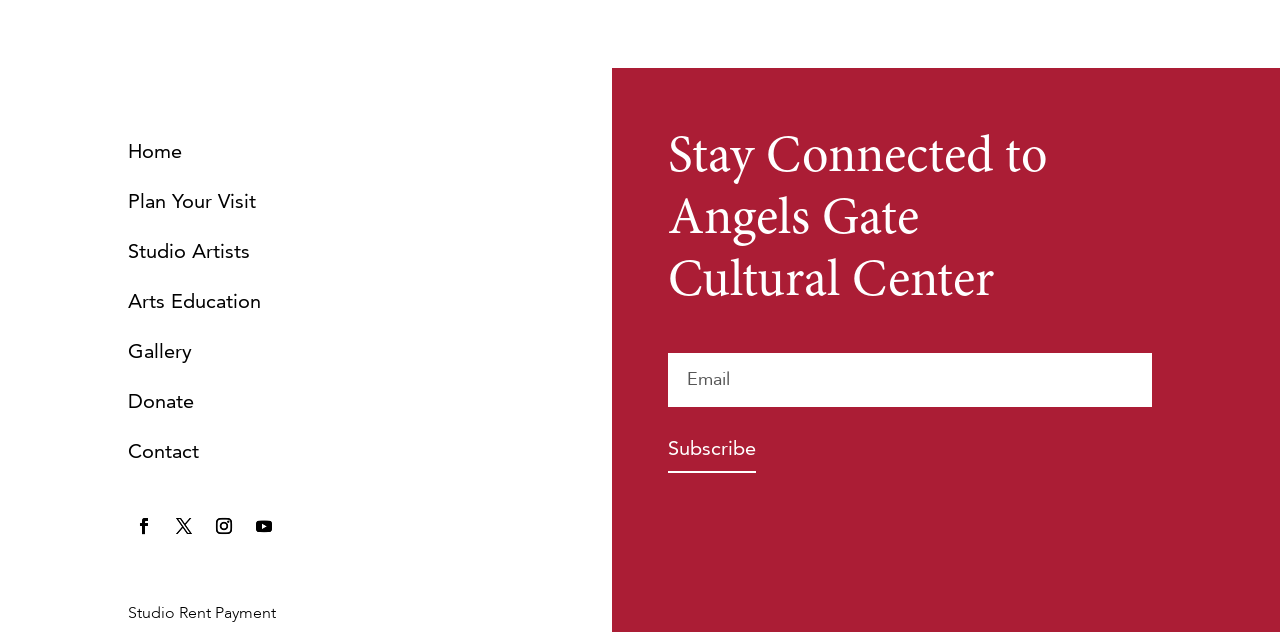Identify the bounding box coordinates for the region of the element that should be clicked to carry out the instruction: "Subscribe to the newsletter". The bounding box coordinates should be four float numbers between 0 and 1, i.e., [left, top, right, bottom].

[0.522, 0.672, 0.591, 0.745]